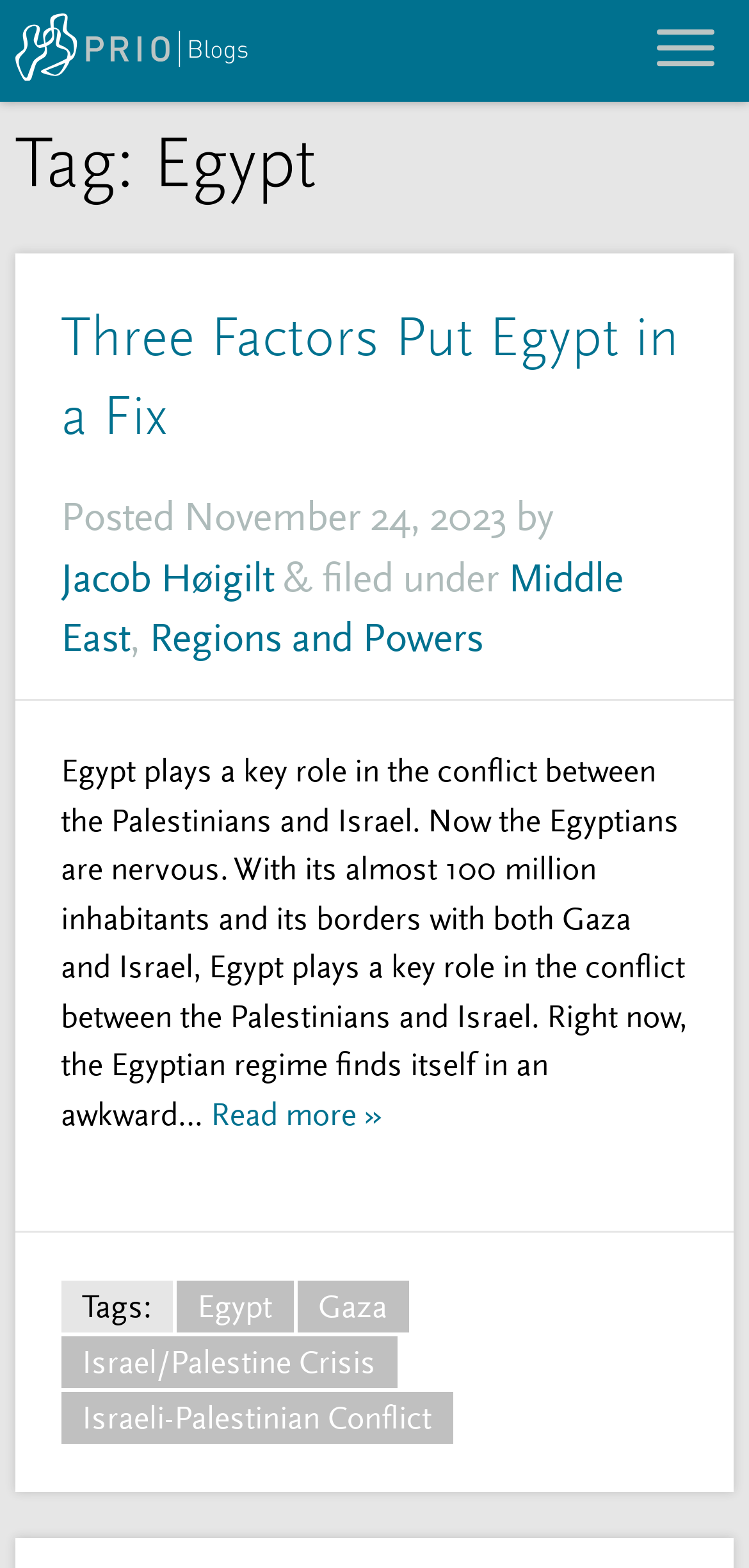What is the title of the article?
Provide a thorough and detailed answer to the question.

I found the title of the article by looking at the heading element with the text 'Three Factors Put Egypt in a Fix' inside the article section.